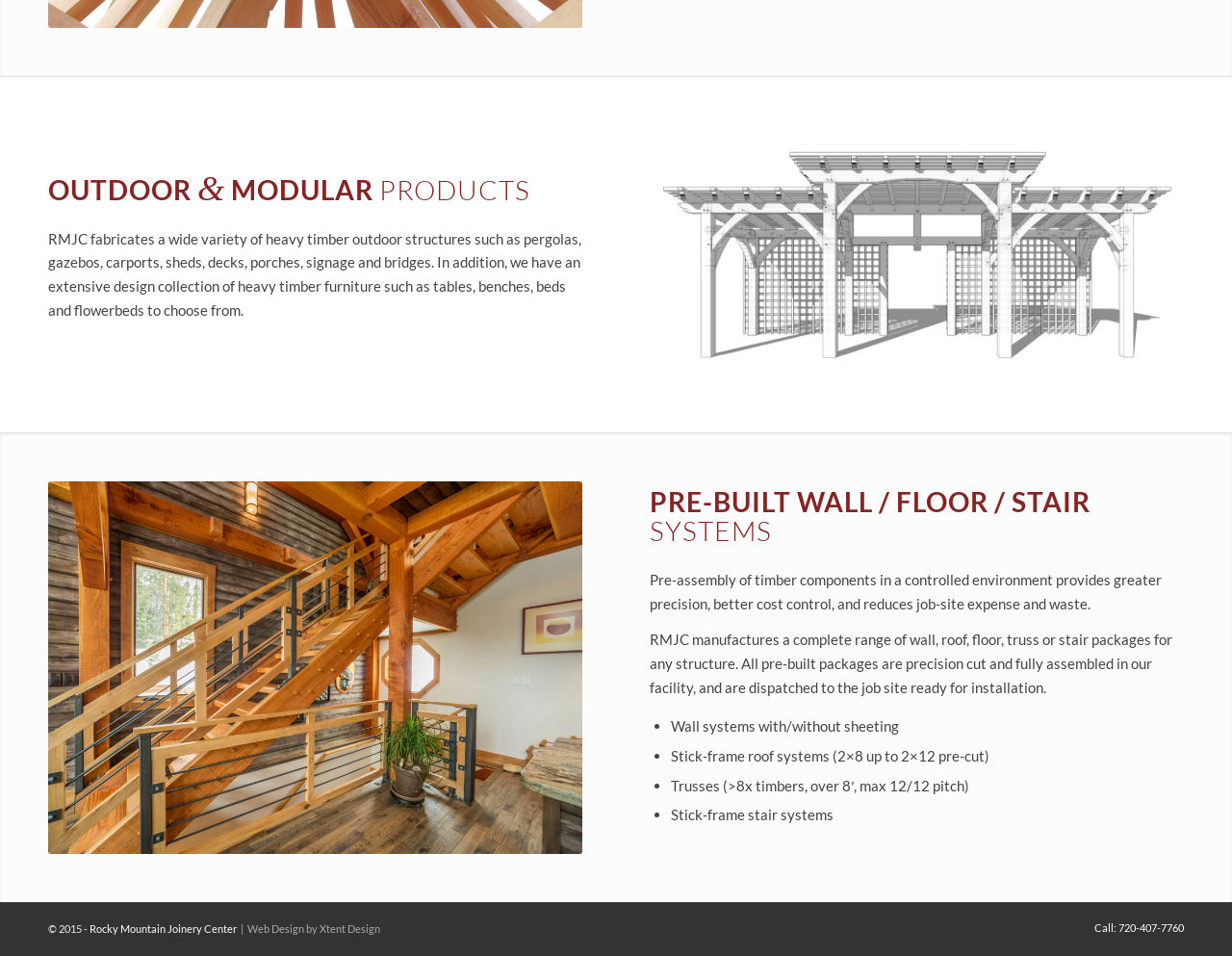What is the maximum pitch for trusses?
Make sure to answer the question with a detailed and comprehensive explanation.

As stated in the ListMarker and StaticText elements, the maximum pitch for trusses is 12/12, as indicated by the bullet point 'Trusses (>8x timbers, over 8′, max 12/12 pitch)'.